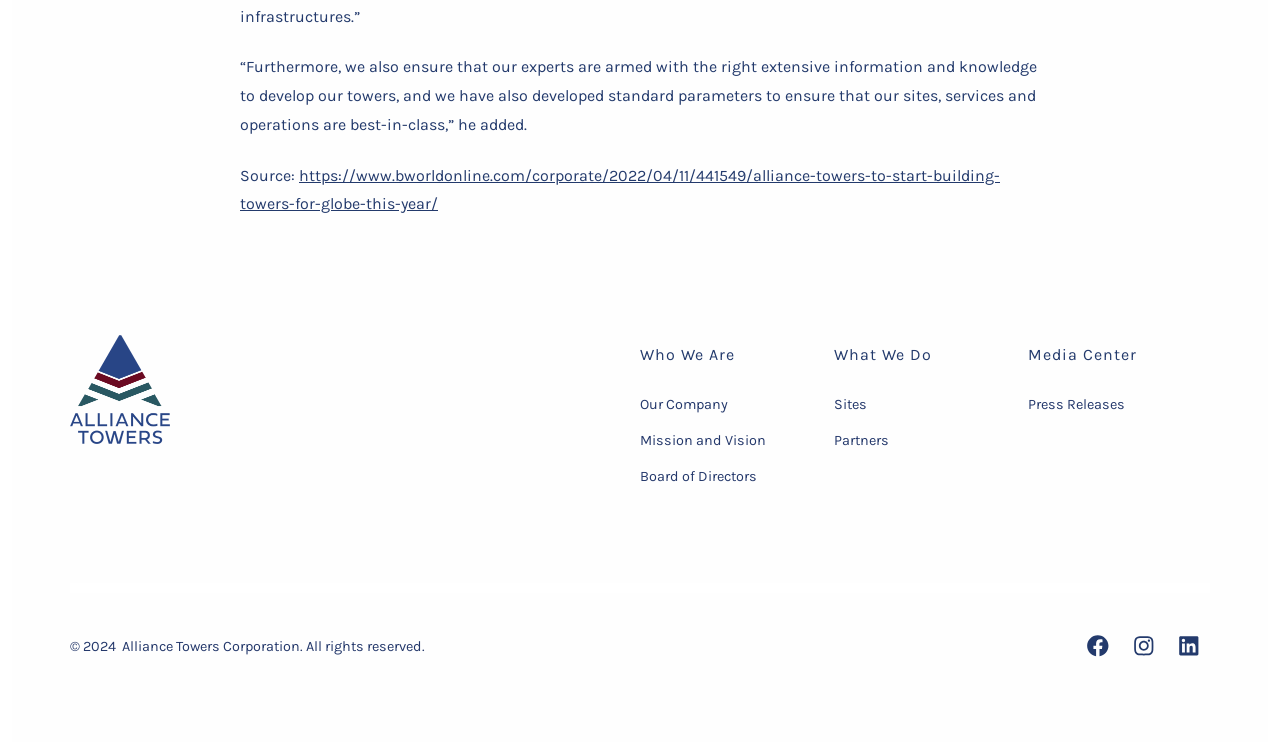Please specify the bounding box coordinates in the format (top-left x, top-left y, bottom-right x, bottom-right y), with all values as floating point numbers between 0 and 1. Identify the bounding box of the UI element described by: Board of Directors

[0.5, 0.621, 0.591, 0.644]